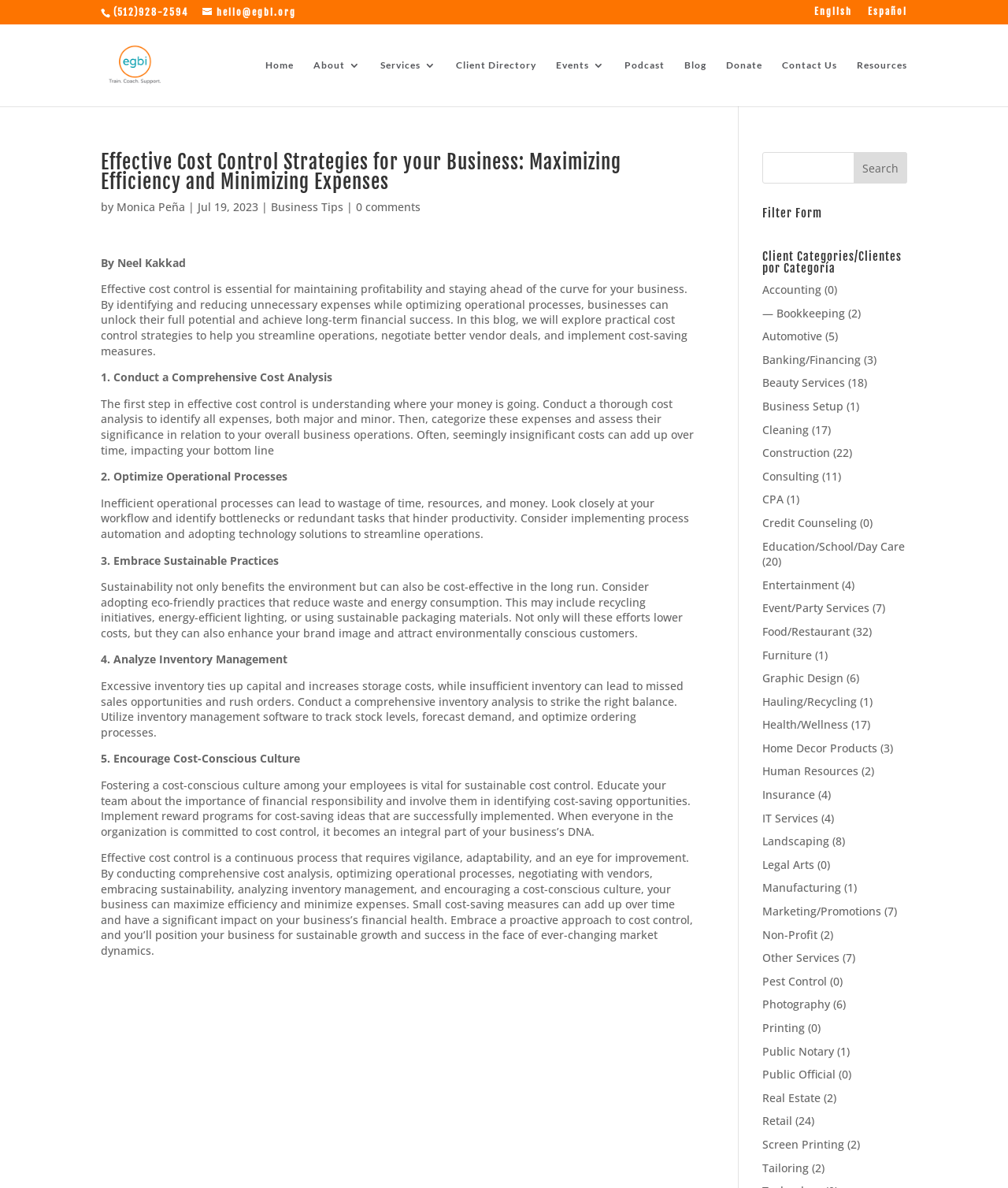Locate and extract the headline of this webpage.

Effective Cost Control Strategies for your Business: Maximizing Efficiency and Minimizing Expenses